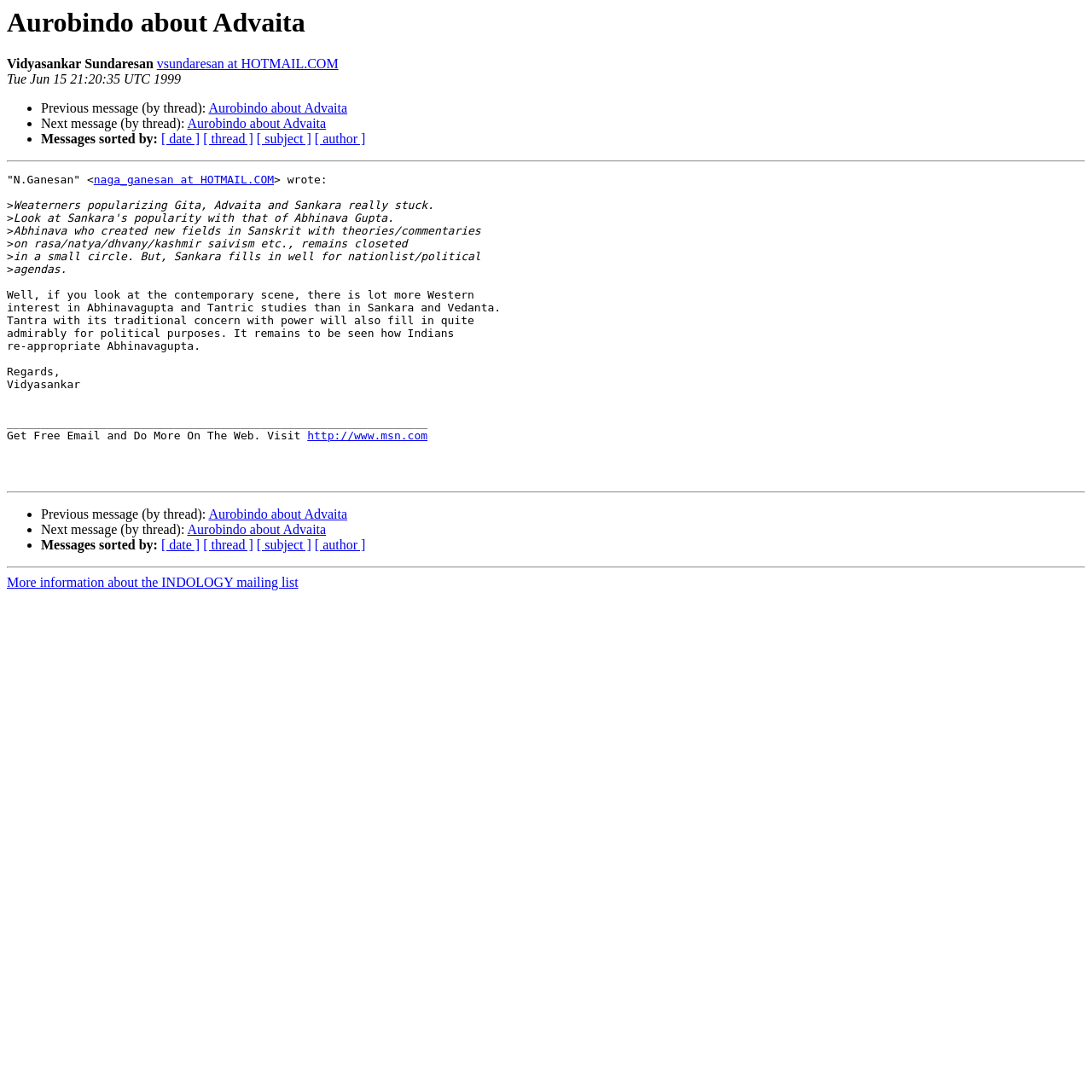Who is the author of the message?
Look at the image and respond with a single word or a short phrase.

Vidyasankar